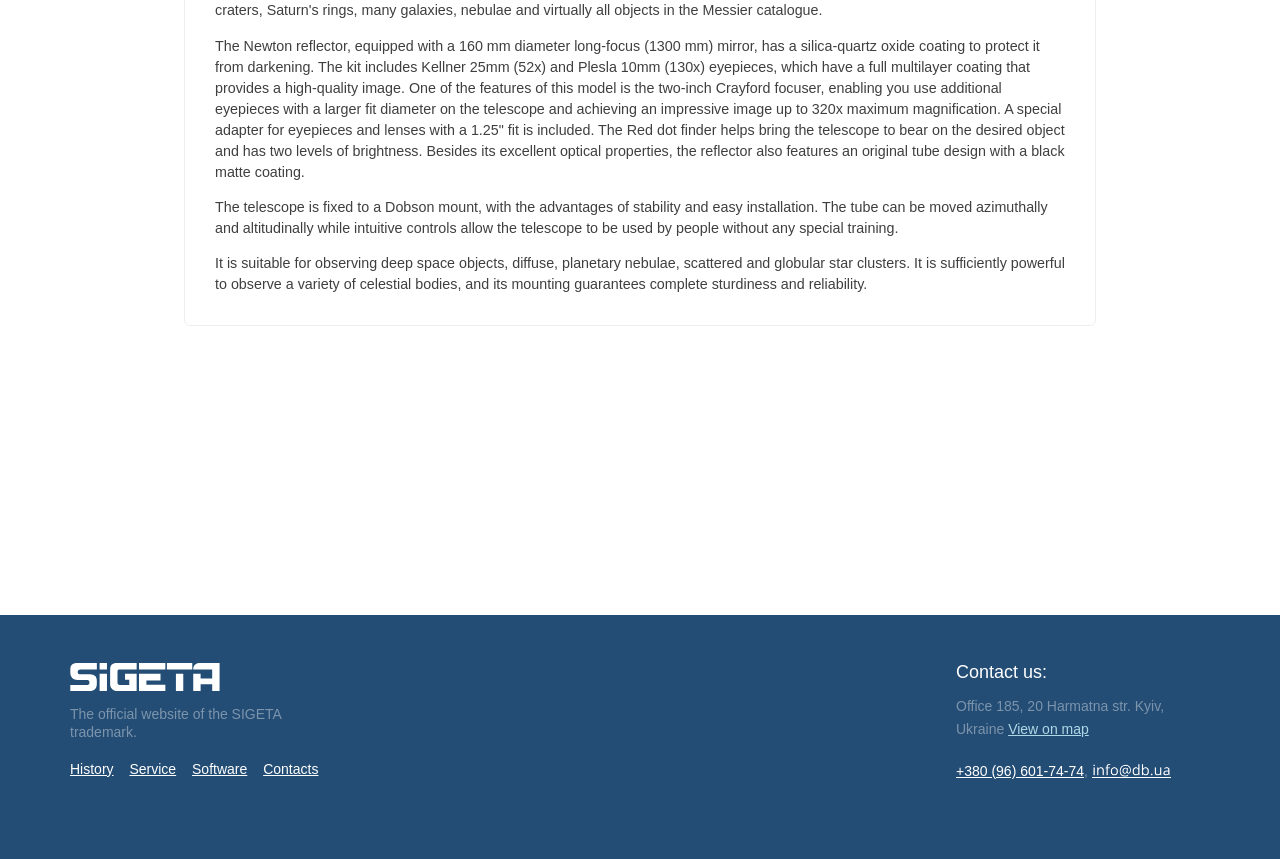Determine the bounding box coordinates of the UI element that matches the following description: "Service". The coordinates should be four float numbers between 0 and 1 in the format [left, top, right, bottom].

[0.101, 0.885, 0.138, 0.904]